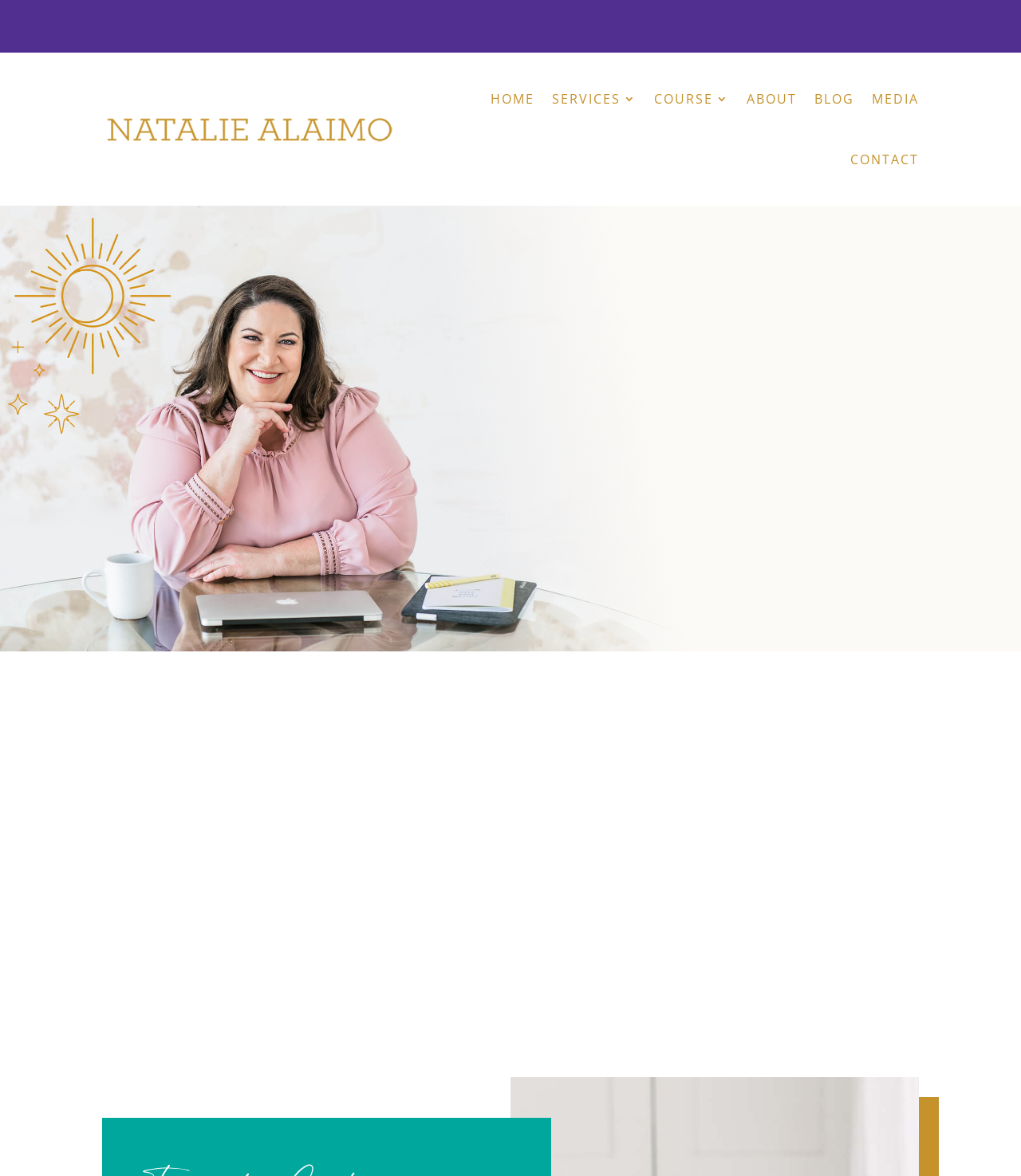Please identify the bounding box coordinates of the element on the webpage that should be clicked to follow this instruction: "Take the Ad Personality Quiz". The bounding box coordinates should be given as four float numbers between 0 and 1, formatted as [left, top, right, bottom].

[0.452, 0.821, 0.548, 0.846]